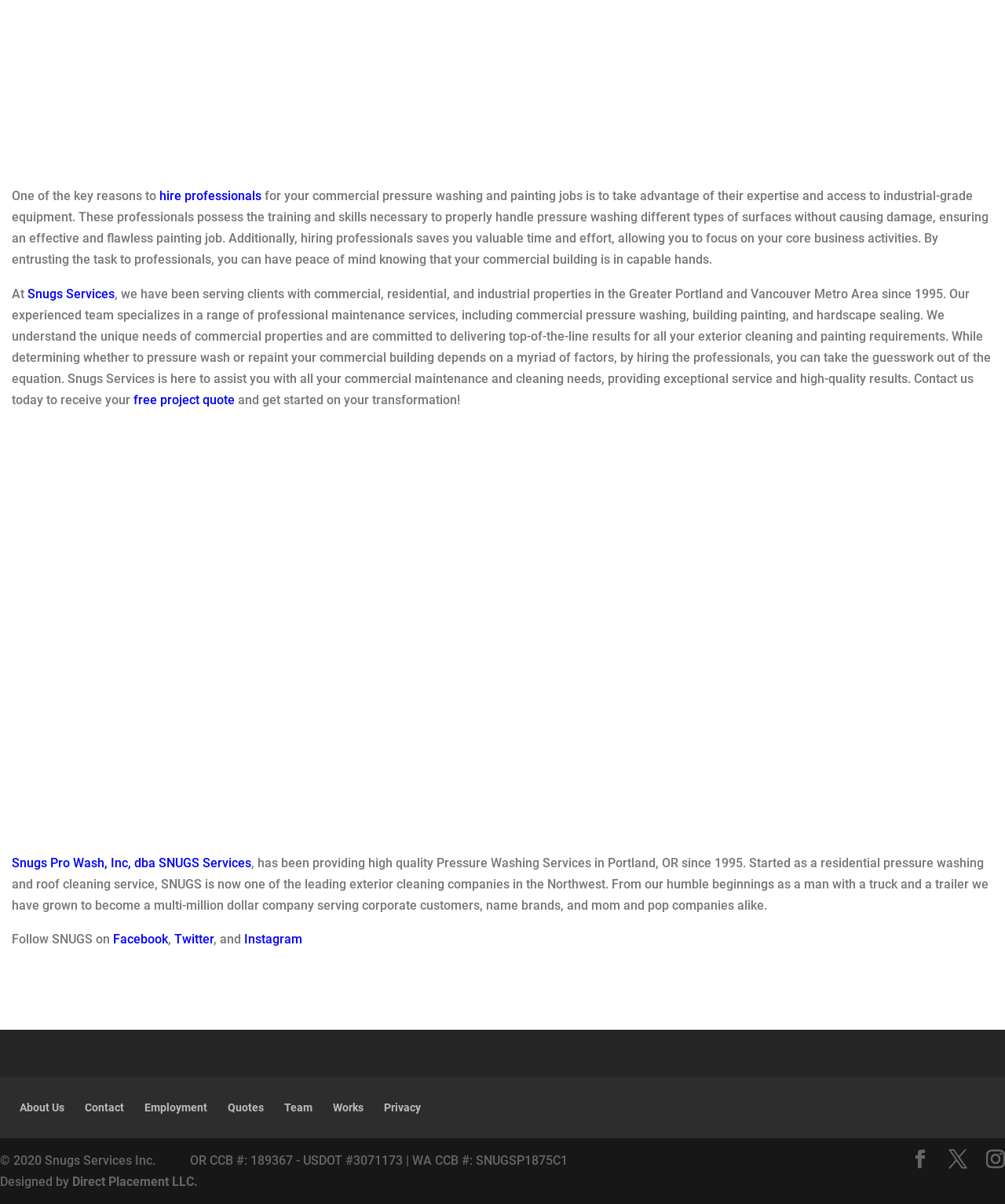From the webpage screenshot, predict the bounding box coordinates (top-left x, top-left y, bottom-right x, bottom-right y) for the UI element described here: Direct Placement LLC.

[0.072, 0.975, 0.197, 0.988]